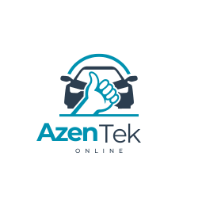What is the font style of the text 'Azentek'?
From the image, provide a succinct answer in one word or a short phrase.

Modern